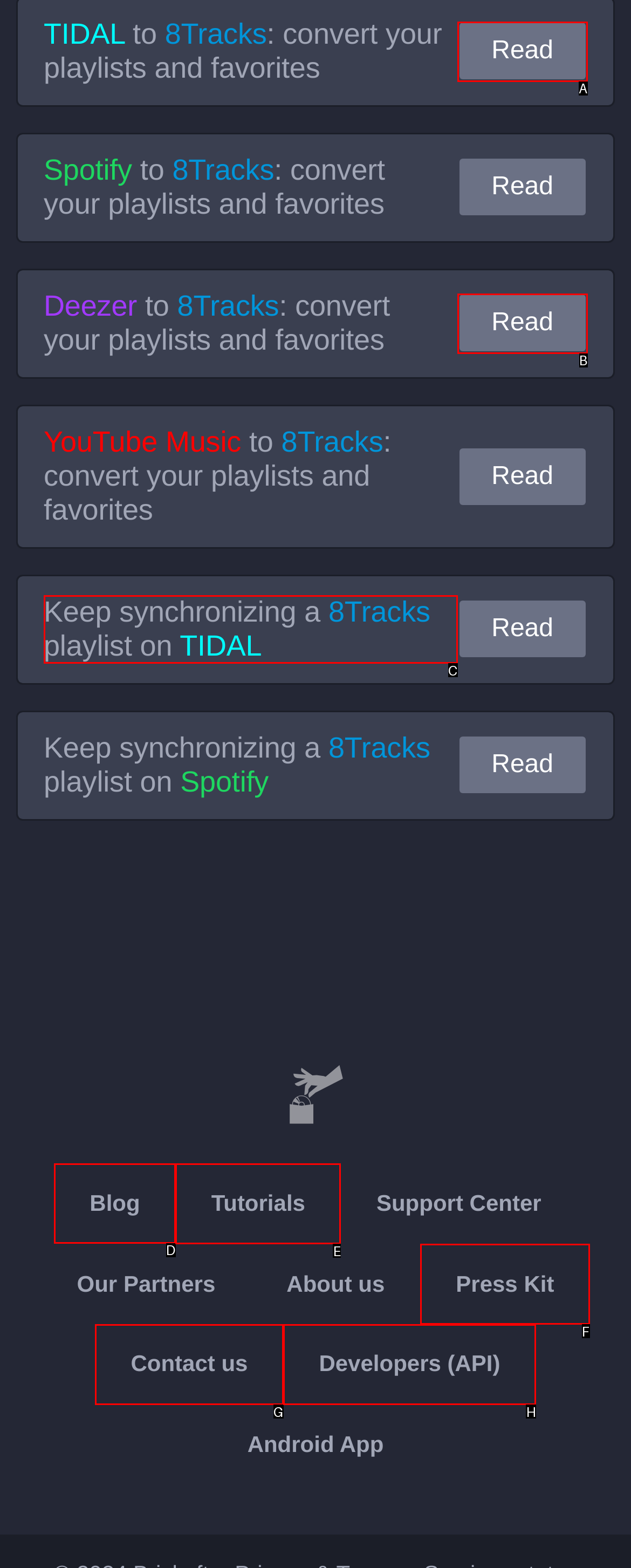Determine which option you need to click to execute the following task: Visit the blog. Provide your answer as a single letter.

D